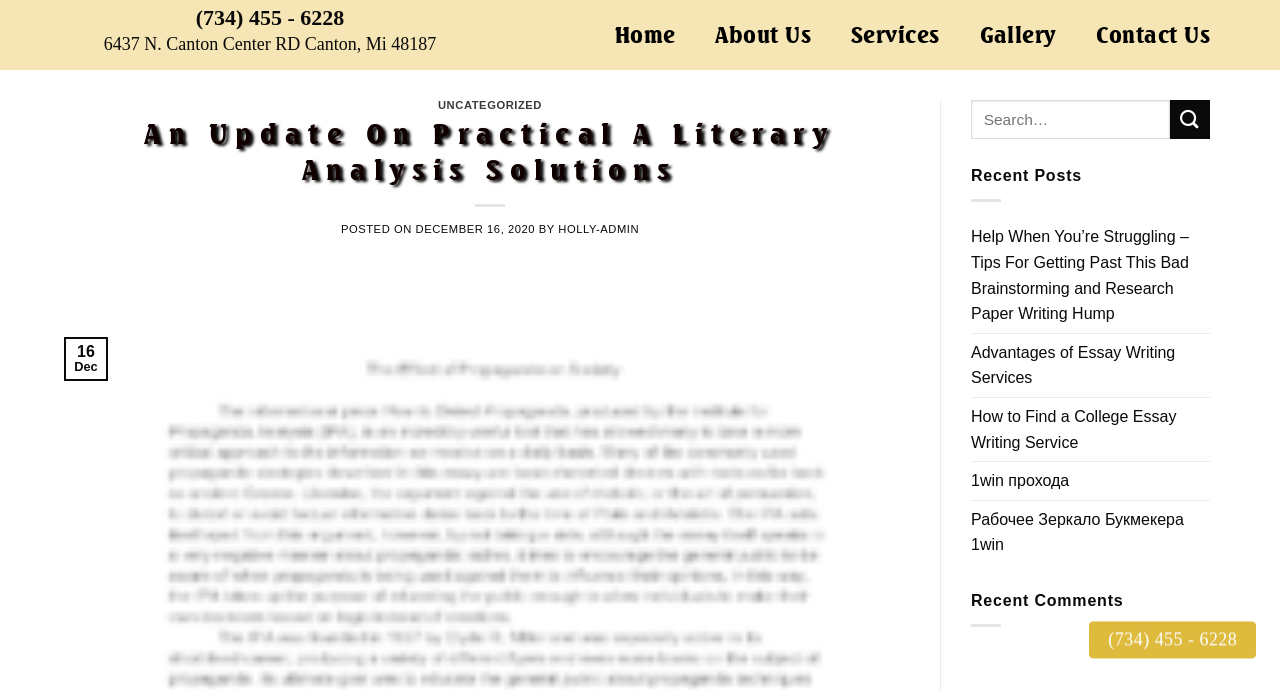Identify the bounding box coordinates of the region I need to click to complete this instruction: "View the 'Gallery'".

[0.765, 0.0, 0.825, 0.101]